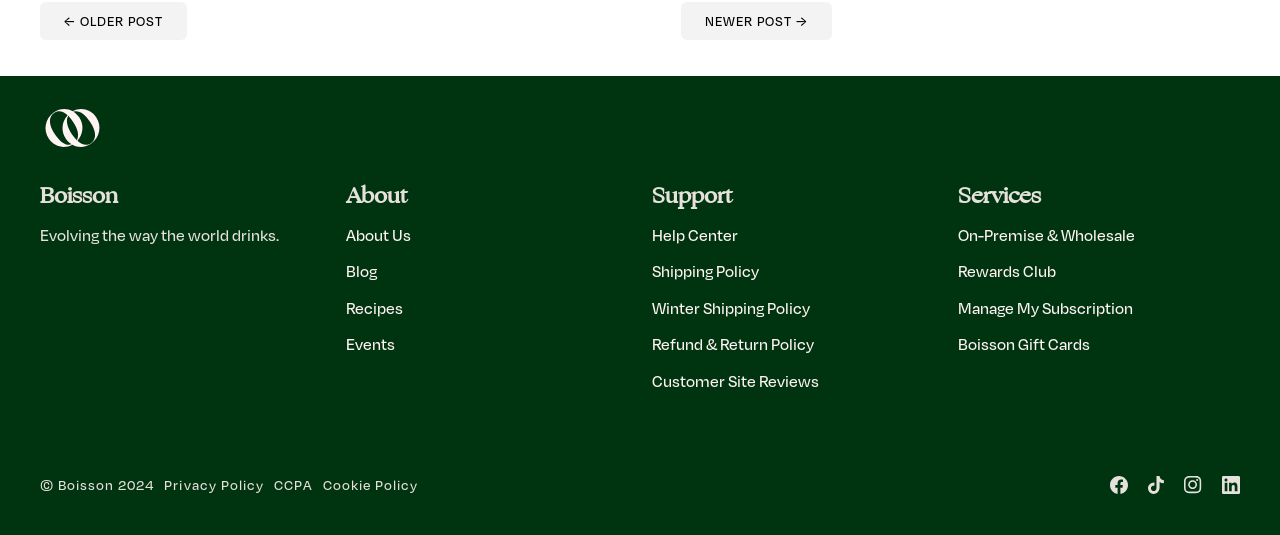Please find the bounding box coordinates of the element's region to be clicked to carry out this instruction: "Open the 'About Us' page".

[0.27, 0.418, 0.321, 0.459]